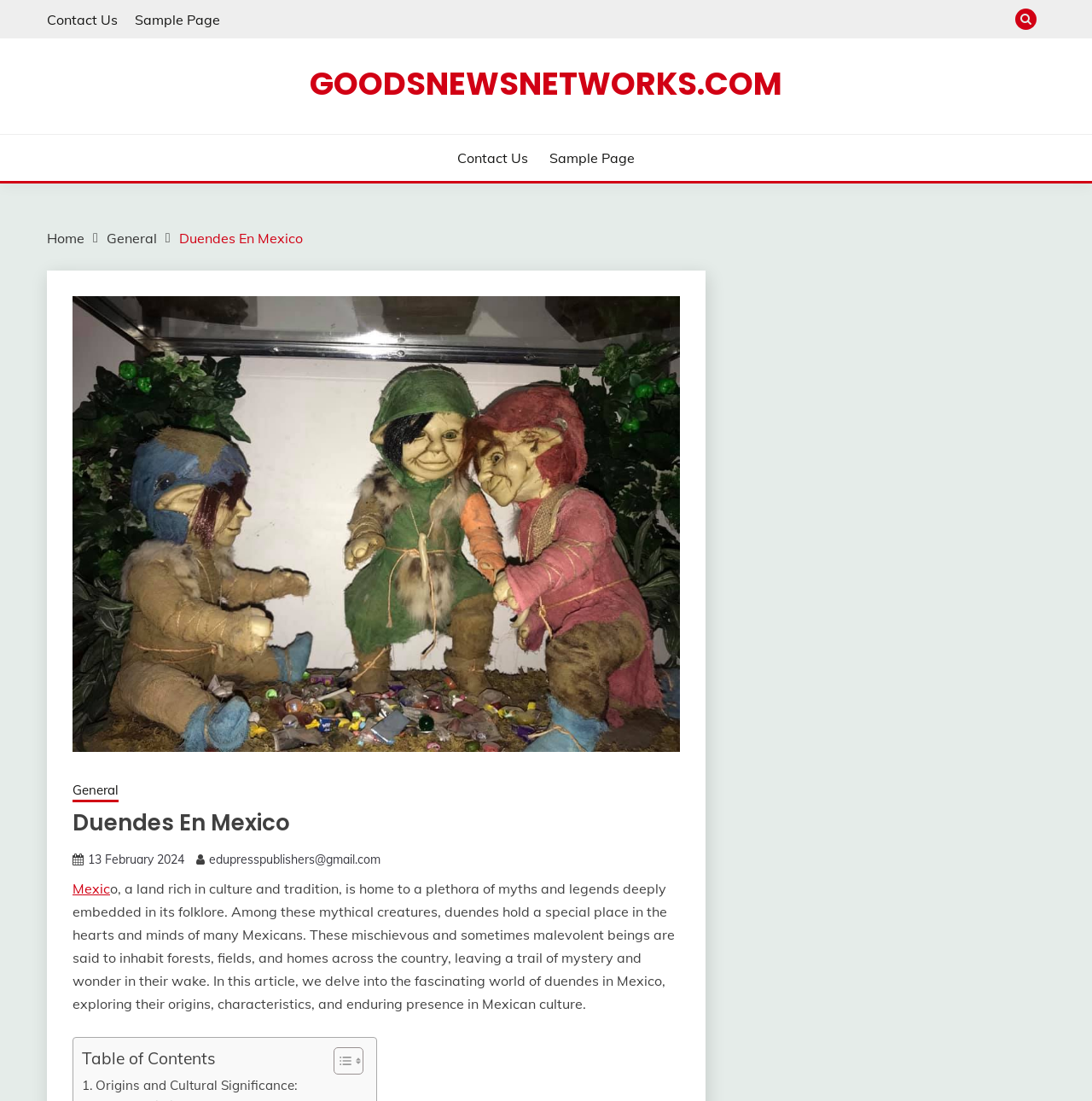Please find the bounding box coordinates of the element that needs to be clicked to perform the following instruction: "go to contact us page". The bounding box coordinates should be four float numbers between 0 and 1, represented as [left, top, right, bottom].

[0.043, 0.01, 0.108, 0.025]